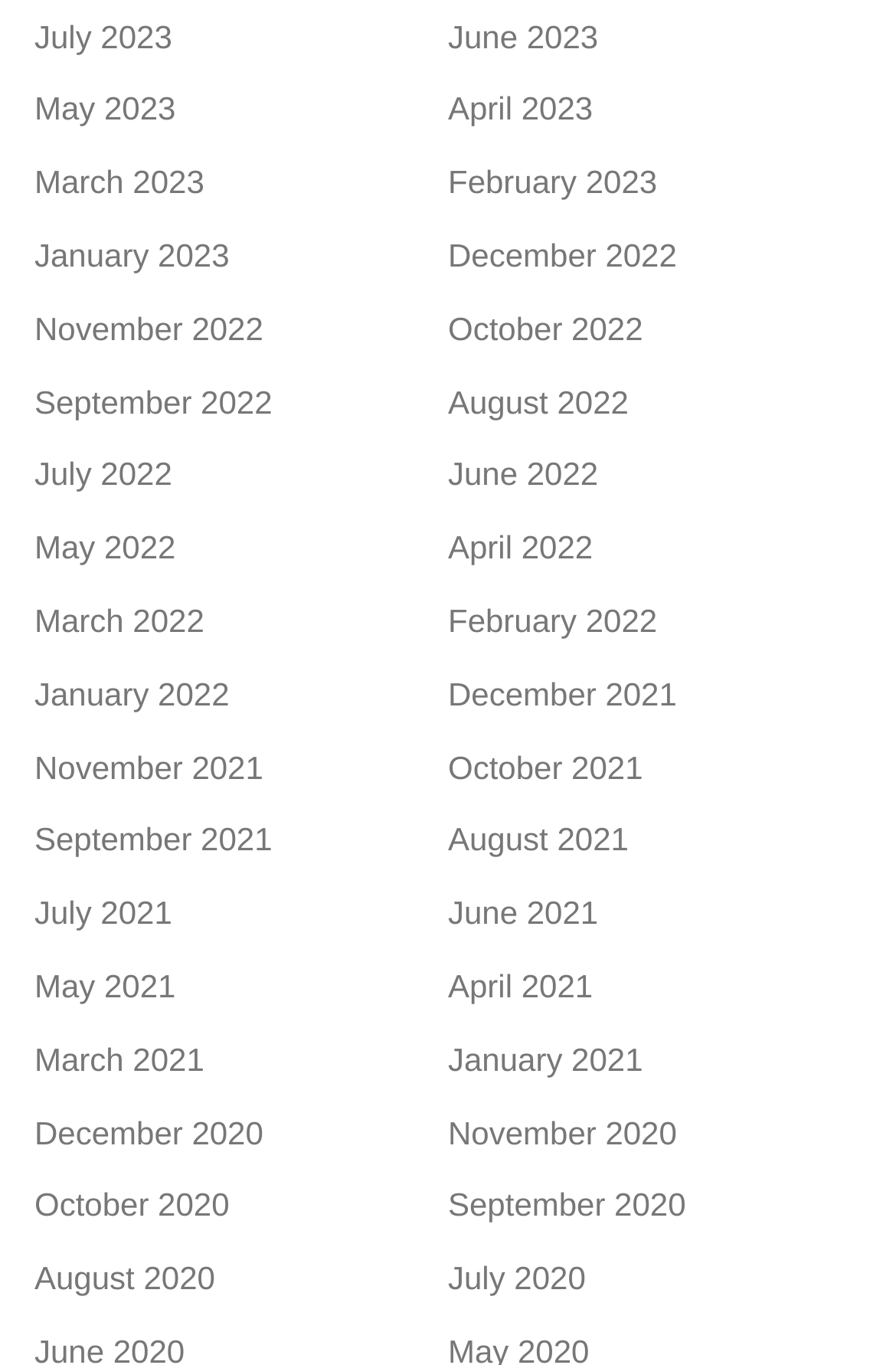With reference to the screenshot, provide a detailed response to the question below:
How many months are available in 2022?

I counted the number of links with '2022' in their text and found that there are 12 months available in 2022, from January 2022 to December 2022.